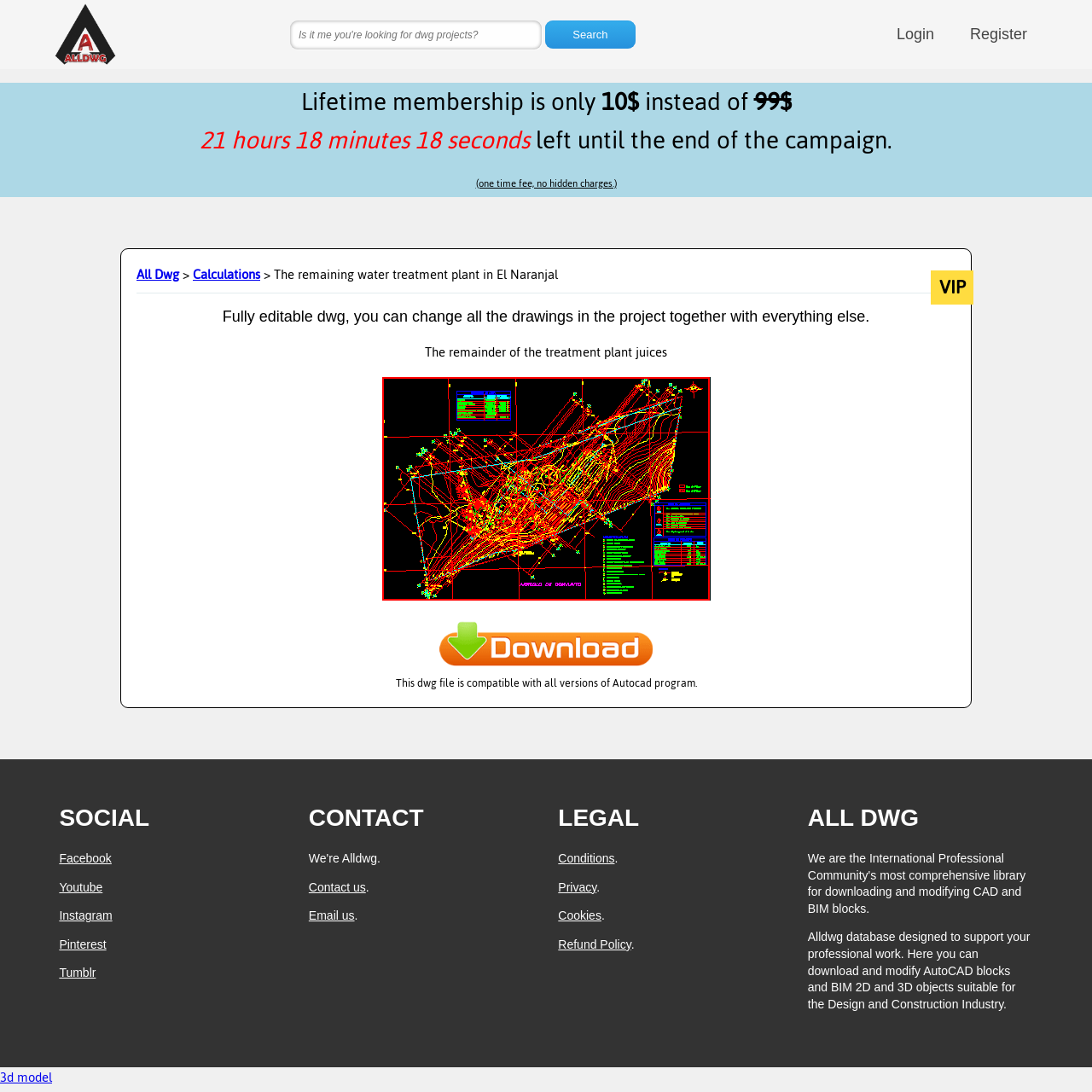Generate a comprehensive description of the webpage content.

This webpage appears to be a project details page for a water treatment plant in El Naranjal, specifically focused on calculations. At the top left, there is a small image and a link. On the top right, there are links to "Login" and "Register". Below these, there is a search bar with a textbox and a "Search" button.

The main content of the page is divided into sections. The first section promotes a lifetime membership offer, highlighting the benefits of a one-time fee with no hidden charges. This section includes a countdown timer showing the time left until the end of the campaign.

Below this, there are links to "All Dwg" and "Calculations" categories, with a breadcrumb trail indicating the current page is "The remaining water treatment plant in El Naranjal". On the right side of this section, there is a "VIP" label.

The next section describes the project, stating that it is a fully editable dwg file that can be modified. There is an image below this text, which appears to be a screenshot or preview of the project.

Further down, there are social media links to Facebook, Youtube, Instagram, Pinterest, and Tumblr, labeled as "SOCIAL". Below this, there are links to "CONTACT", "LEGAL", and "ALL DWG" sections. The "CONTACT" section includes links to "Contact us" and "Email us", while the "LEGAL" section has links to "Conditions", "Privacy", "Cookies", and "Refund Policy". The "ALL DWG" section has a brief description of the Alldwg database and its purpose.

At the very bottom of the page, there is a link to a "3d model".